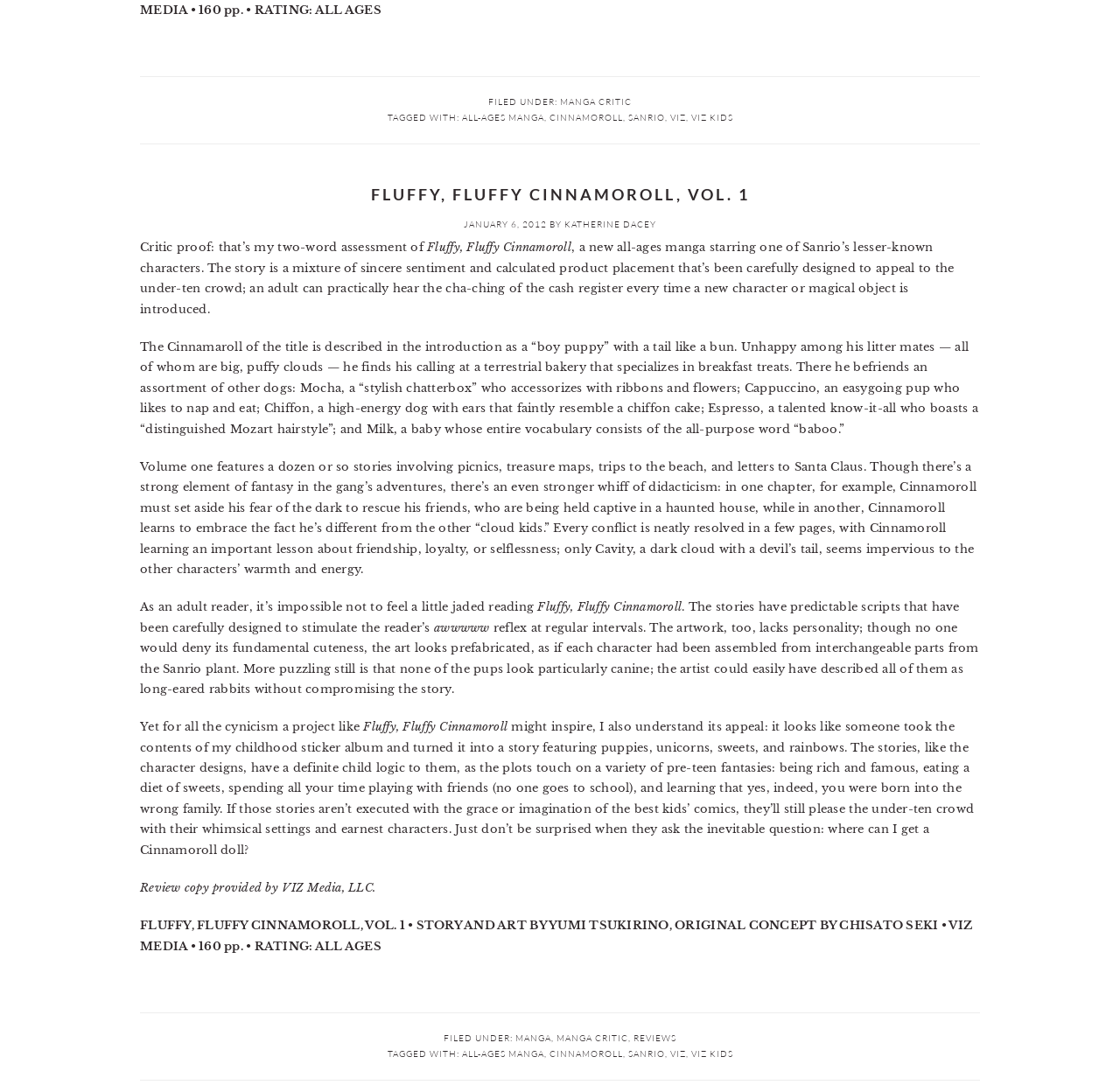Please mark the bounding box coordinates of the area that should be clicked to carry out the instruction: "Click the link to read the full article 'Baseball As I See It'".

None